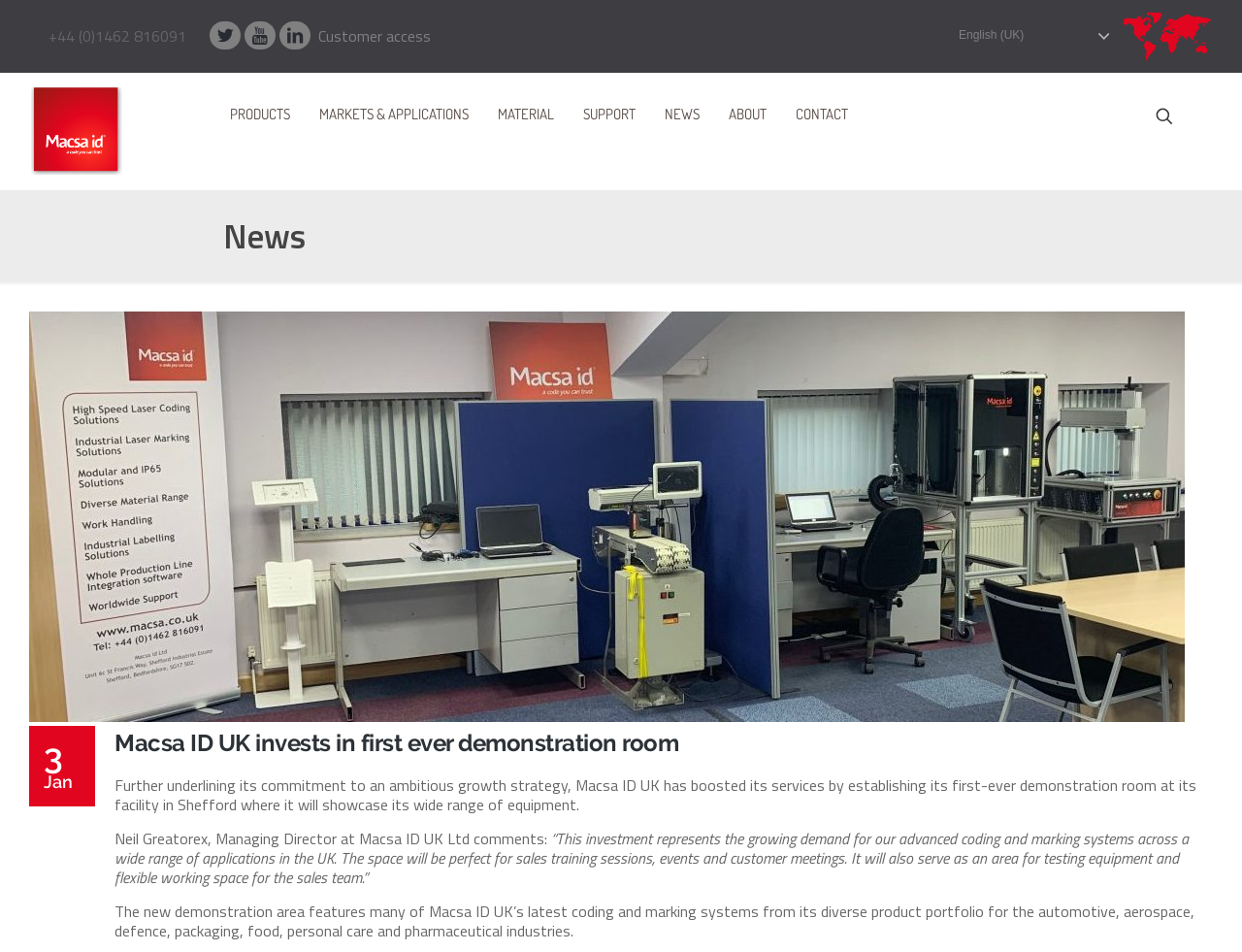Locate the coordinates of the bounding box for the clickable region that fulfills this instruction: "Go to the news page".

[0.18, 0.22, 0.246, 0.275]